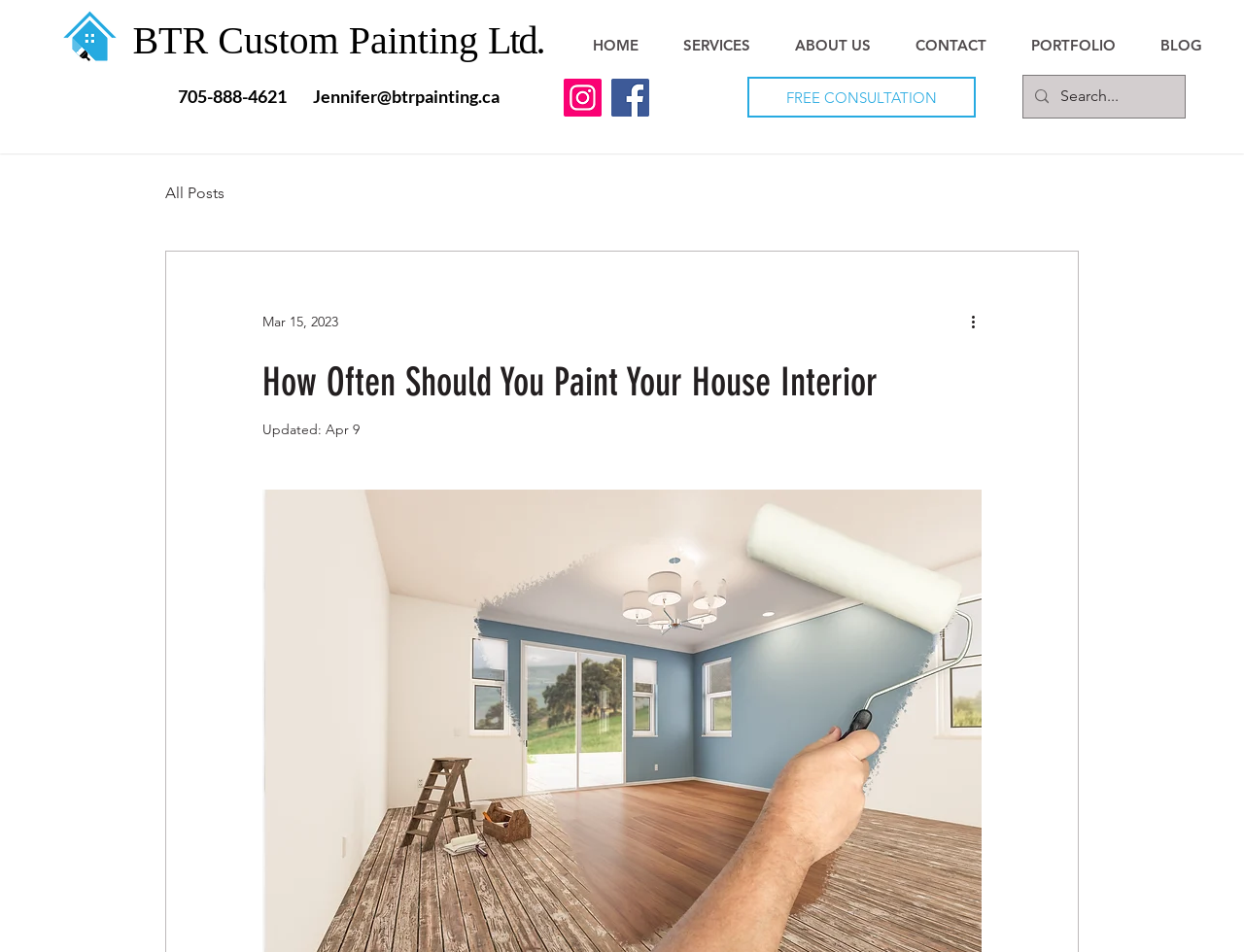Predict the bounding box of the UI element that fits this description: "CONTACT".

[0.718, 0.028, 0.811, 0.068]